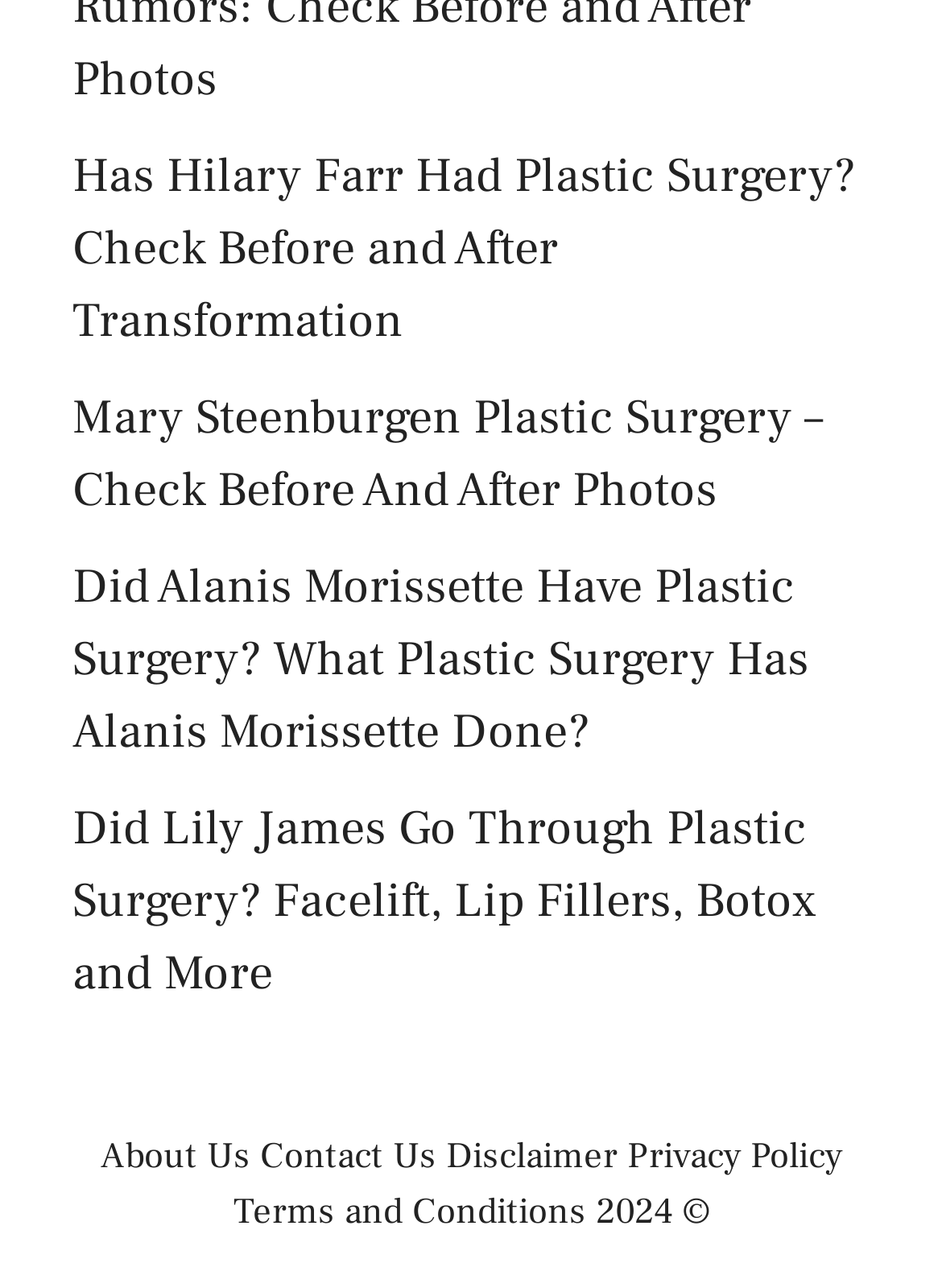Can you find the bounding box coordinates for the element to click on to achieve the instruction: "Visit the About Us page"?

[0.106, 0.88, 0.265, 0.916]